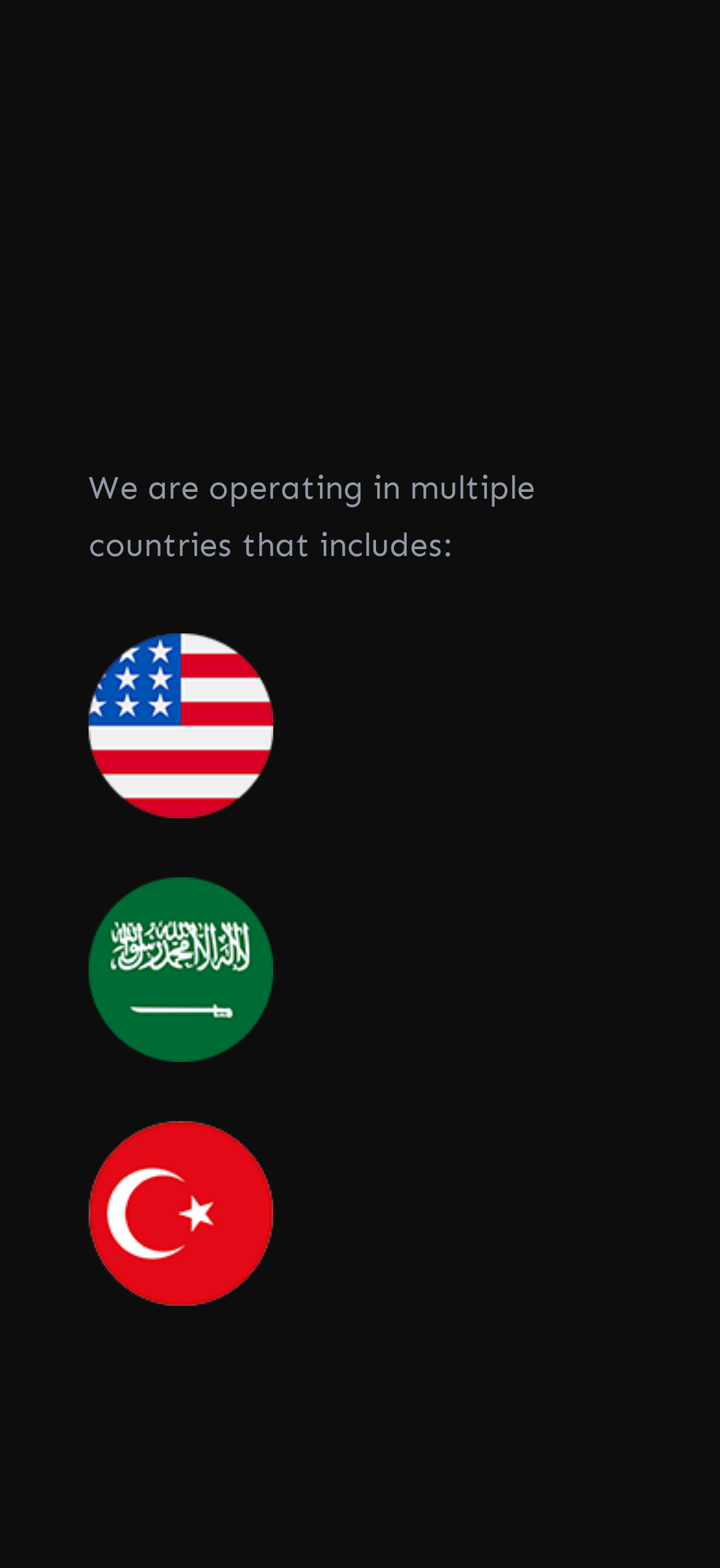Refer to the image and provide an in-depth answer to the question:
How many countries are mentioned?

The webpage mentions 'We are operating in multiple countries that includes:' and then lists three phone numbers with country codes, implying that there are at least three countries.